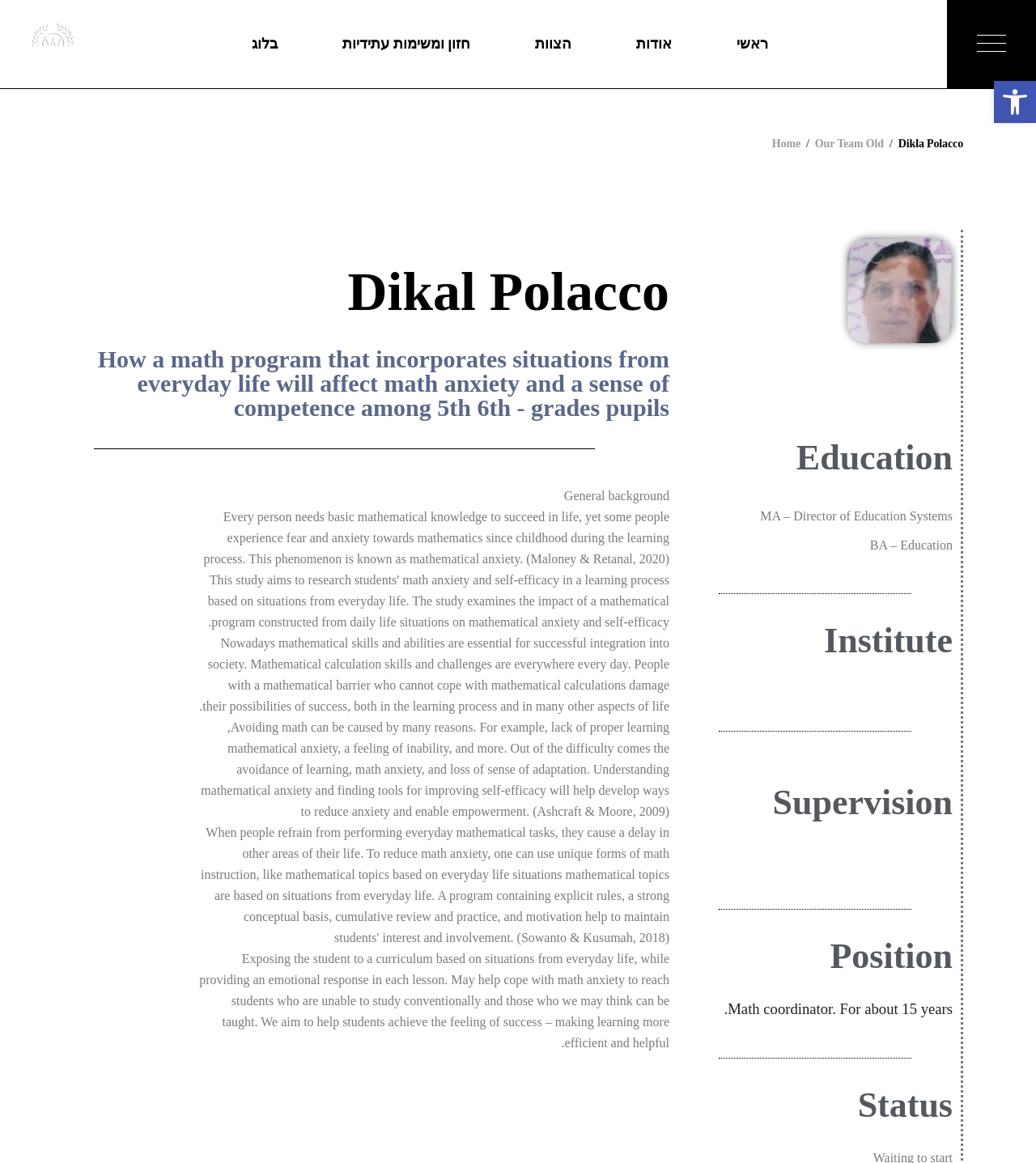Determine the bounding box coordinates of the element's region needed to click to follow the instruction: "Click the פתח סרגל נגישות כלי נגישות button". Provide these coordinates as four float numbers between 0 and 1, formatted as [left, top, right, bottom].

[0.959, 0.07, 1.0, 0.106]